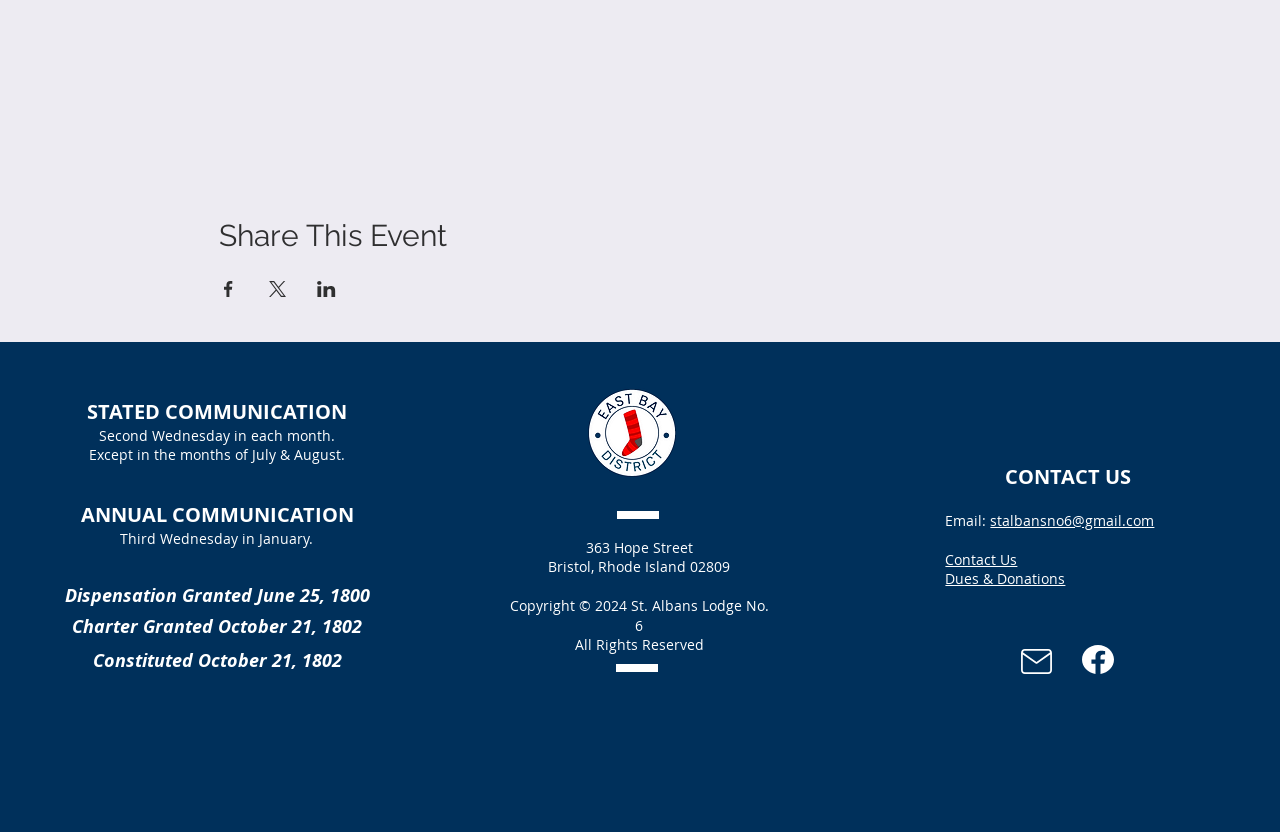Identify the bounding box coordinates for the UI element described as: "#comp-lhdina3w svg [data-color="1"] {fill: #FFFFFF;}". The coordinates should be provided as four floats between 0 and 1: [left, top, right, bottom].

[0.798, 0.781, 0.822, 0.811]